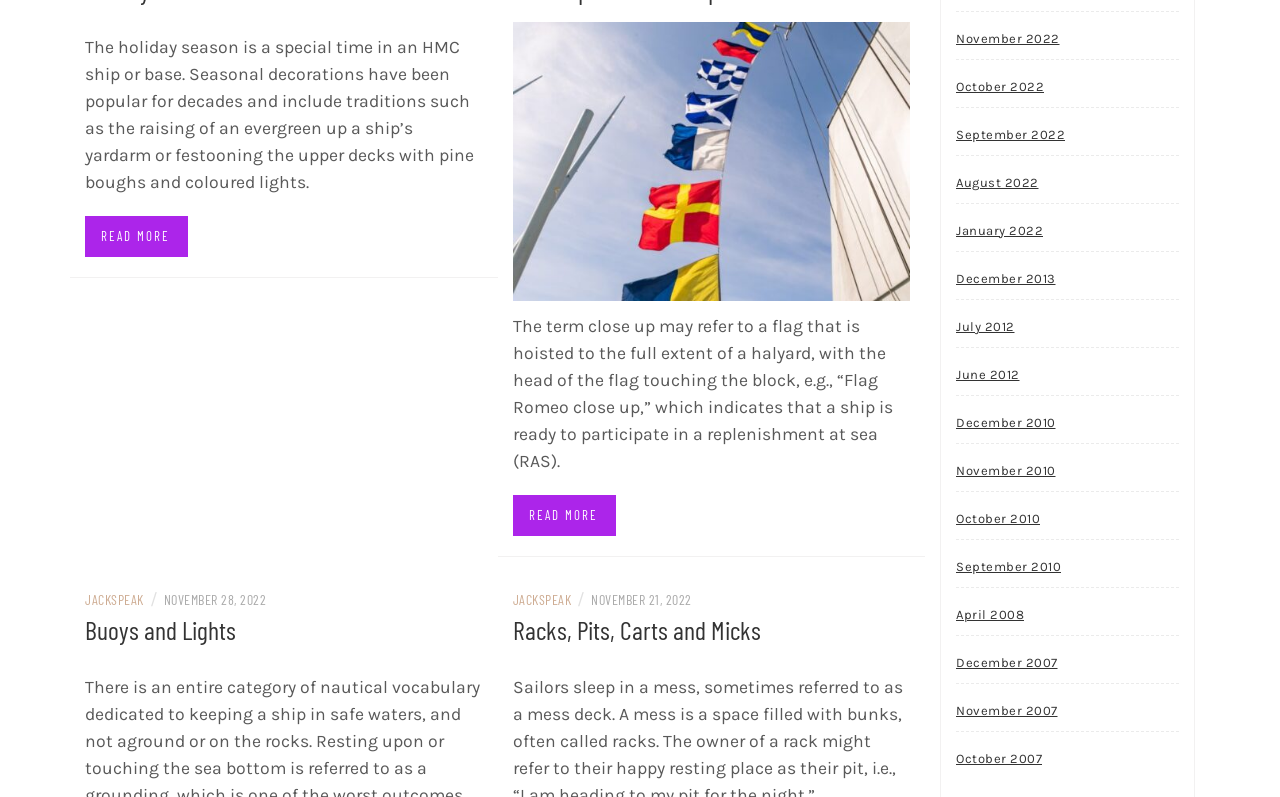Pinpoint the bounding box coordinates of the area that must be clicked to complete this instruction: "Read the 'Featured Entries'".

None